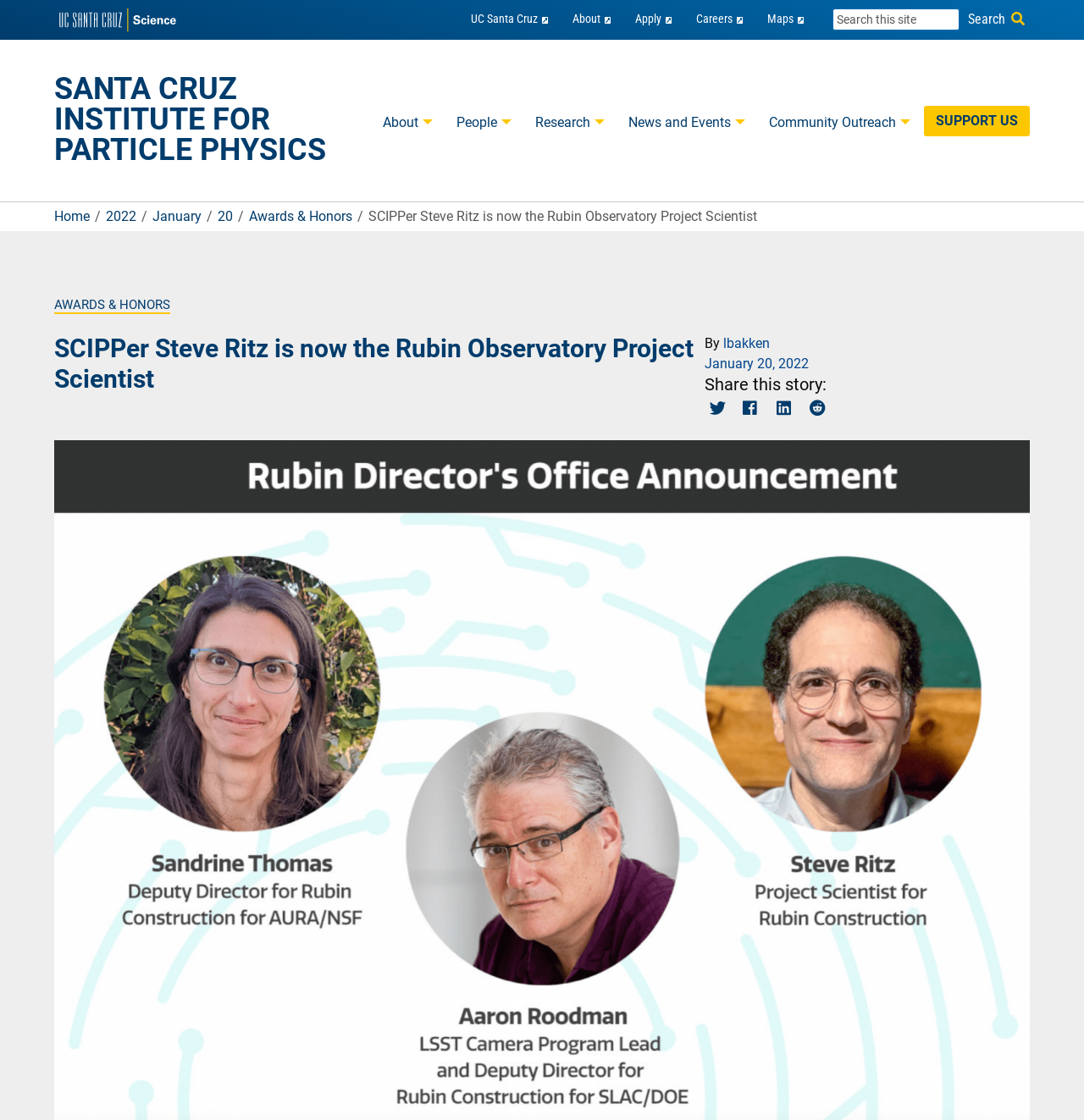Offer an extensive depiction of the webpage and its key elements.

The webpage is about the Santa Cruz Institute for Particle Physics, with a focus on the news article "SCIPPer Steve Ritz is now the Rubin Observatory Project Scientist". 

At the top left, there is a link to the institute's home page, accompanied by an image. To the right, there are several links, including "UC Santa Cruz", "About", "Apply", "Careers", and "Maps". A search bar is located at the top right corner, with a search button and a placeholder text "Search for:".

Below the search bar, there is a horizontal menu with links to different sections of the institute's website, including "About", "People", "Research", "News and Events", "Community Outreach", and "SUPPORT US".

The main content of the page is the news article, which has a heading "SCIPPer Steve Ritz is now the Rubin Observatory Project Scientist" and a subheading "Awards & Honors". The article is written by "lbakken" and dated January 20, 2022. There are social media sharing links at the bottom of the article, allowing users to share the story on Twitter, Facebook, LinkedIn, and Reddit.

On the top right, there is a navigation menu showing the breadcrumbs, which indicates the current page's location within the website's hierarchy.